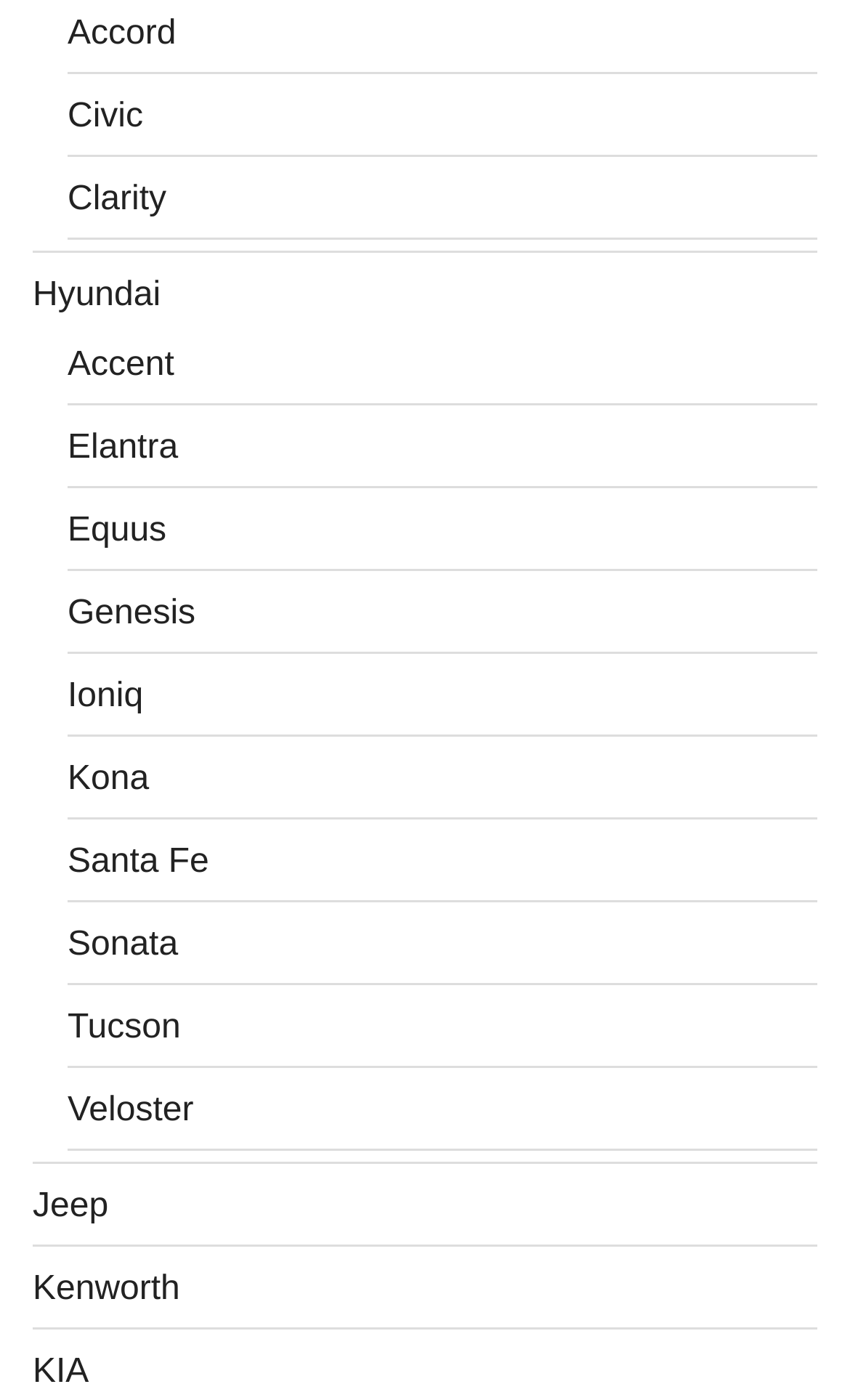What is the last car brand listed? Based on the screenshot, please respond with a single word or phrase.

KIA